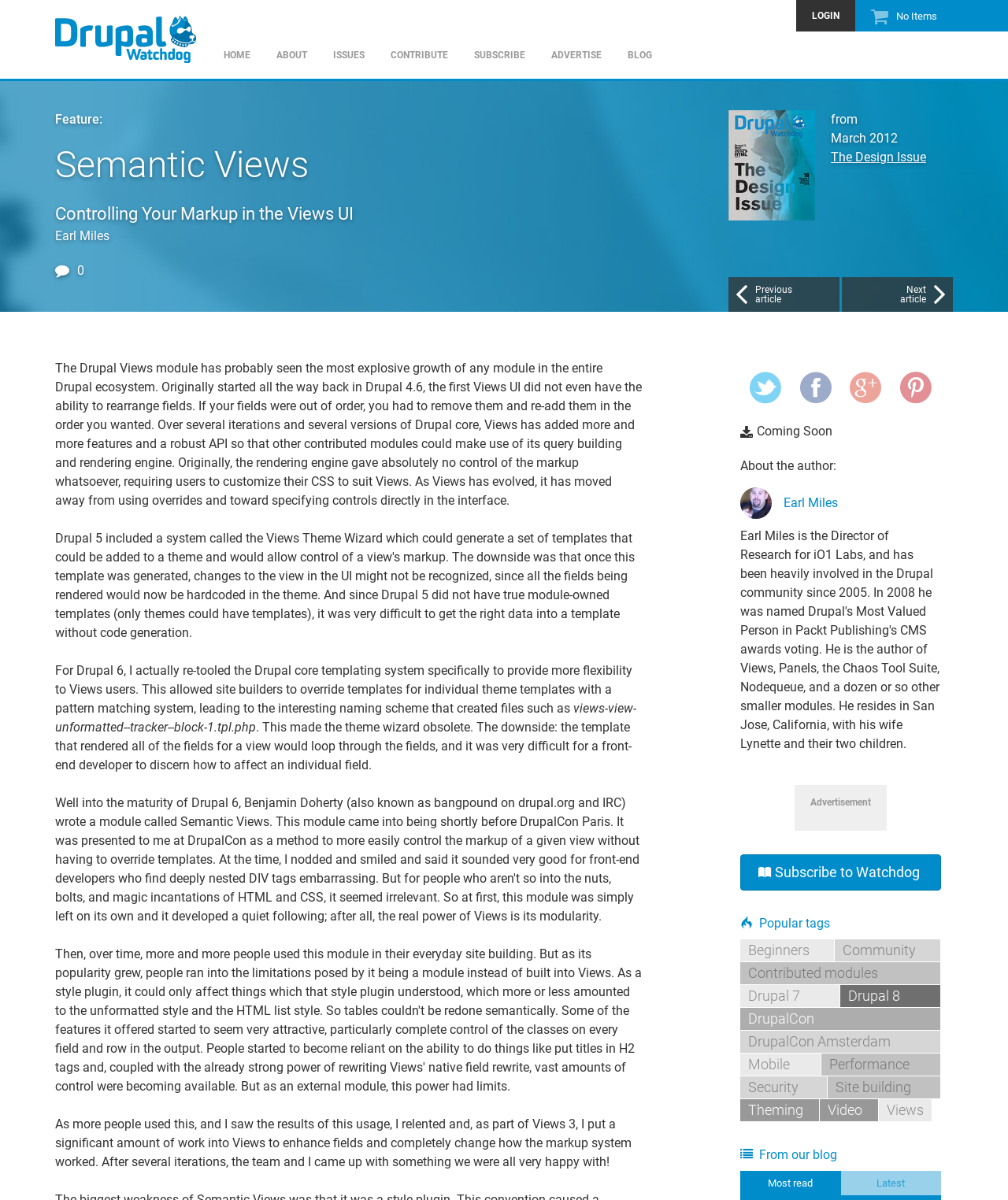Please identify the coordinates of the bounding box that should be clicked to fulfill this instruction: "Go to the 'HOME' page".

[0.055, 0.007, 0.21, 0.047]